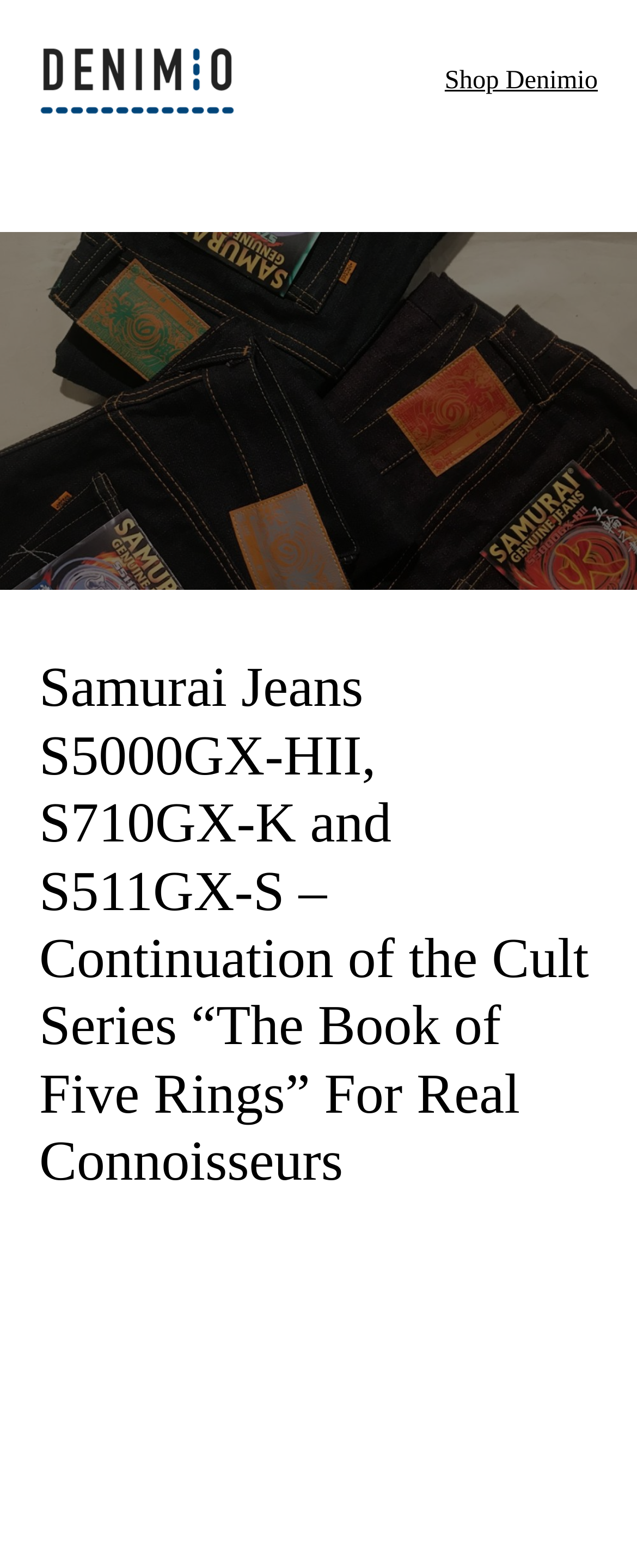What is the series of jeans being referred to?
Based on the image, answer the question with as much detail as possible.

The heading mentions 'Continuation of the Cult Series “The Book of Five Rings”', implying that the jeans being discussed are part of this series.